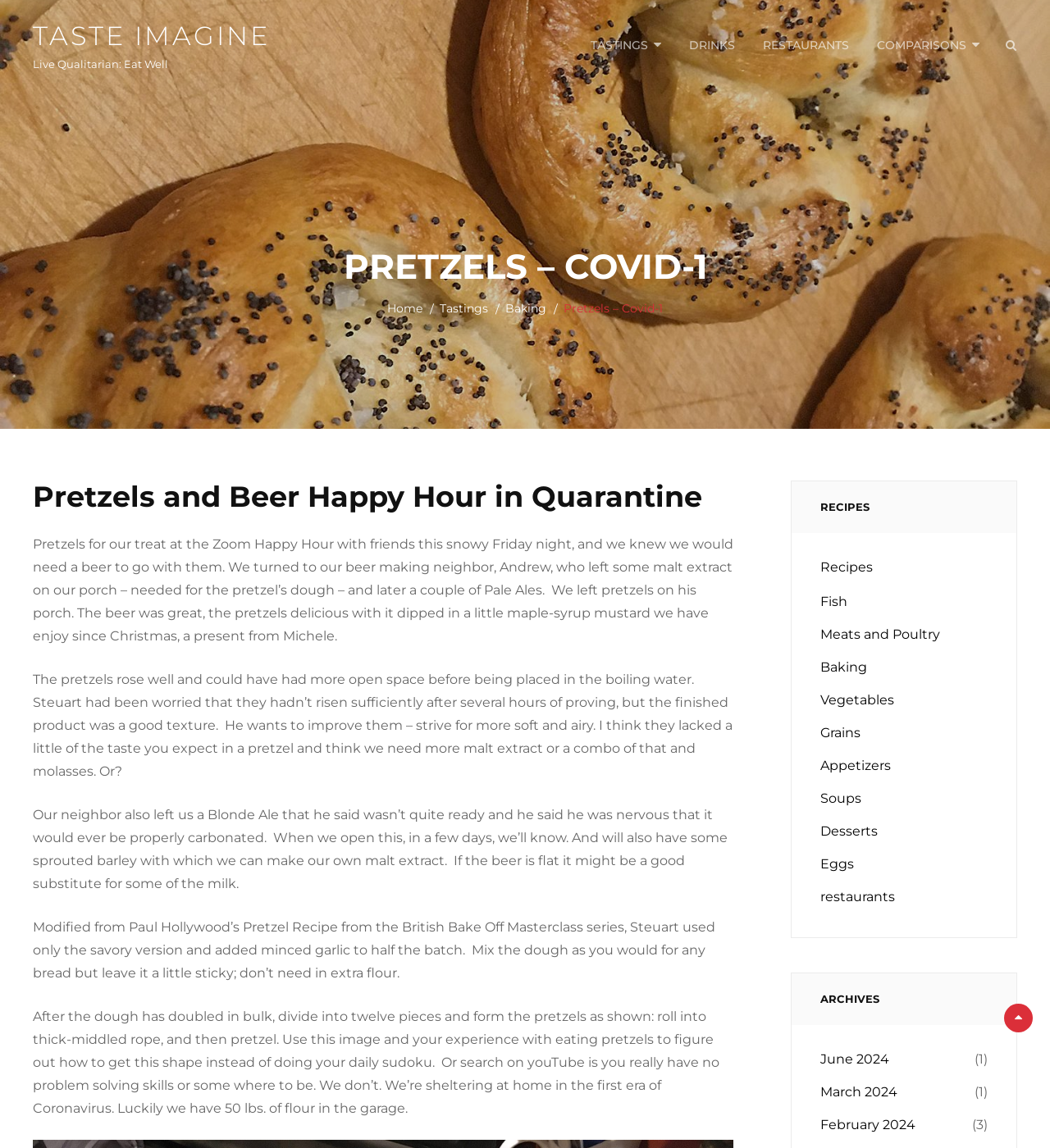Given the element description "Grains" in the screenshot, predict the bounding box coordinates of that UI element.

[0.782, 0.631, 0.82, 0.645]